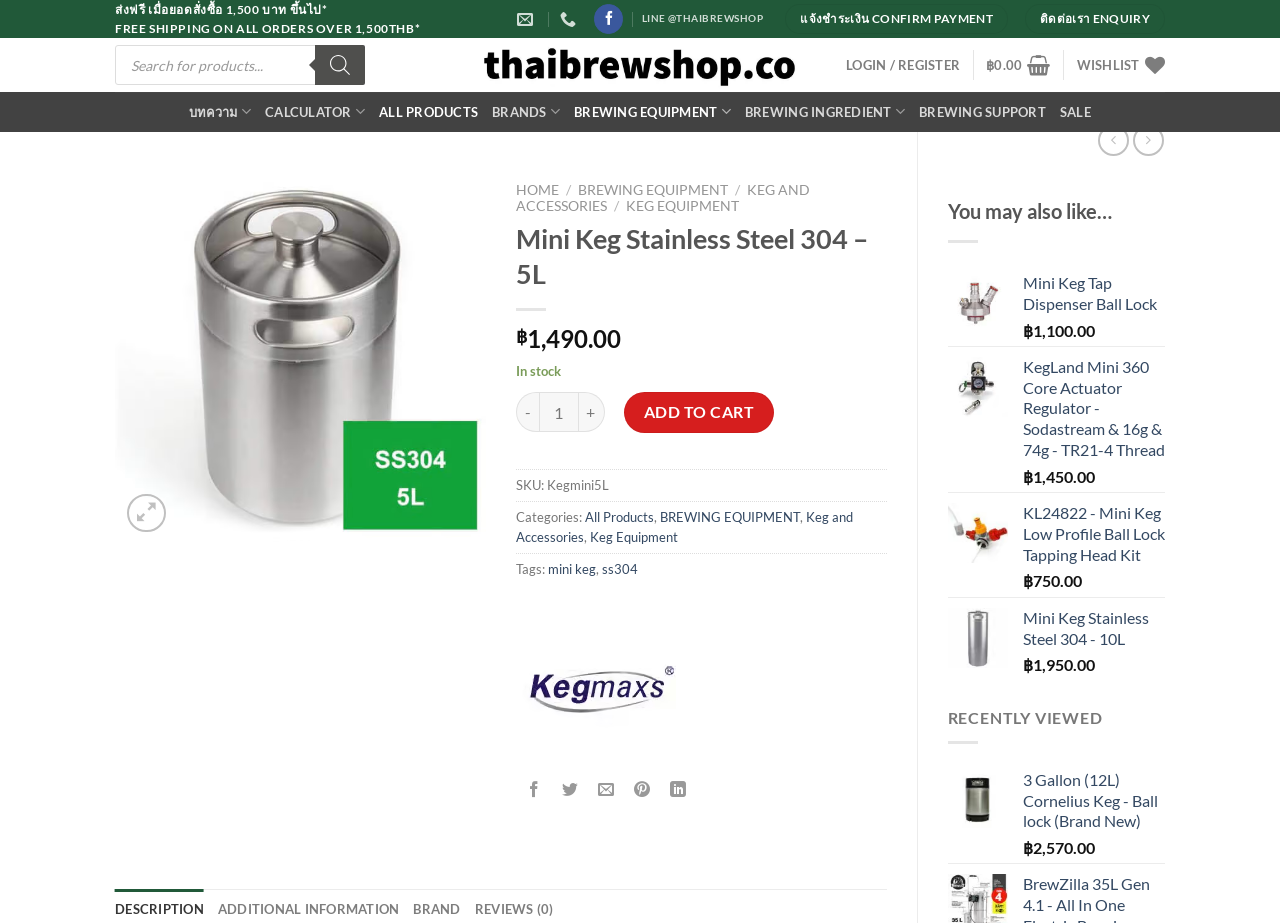Determine the bounding box coordinates for the HTML element described here: "title="Kegmaxs"".

[0.403, 0.664, 0.528, 0.837]